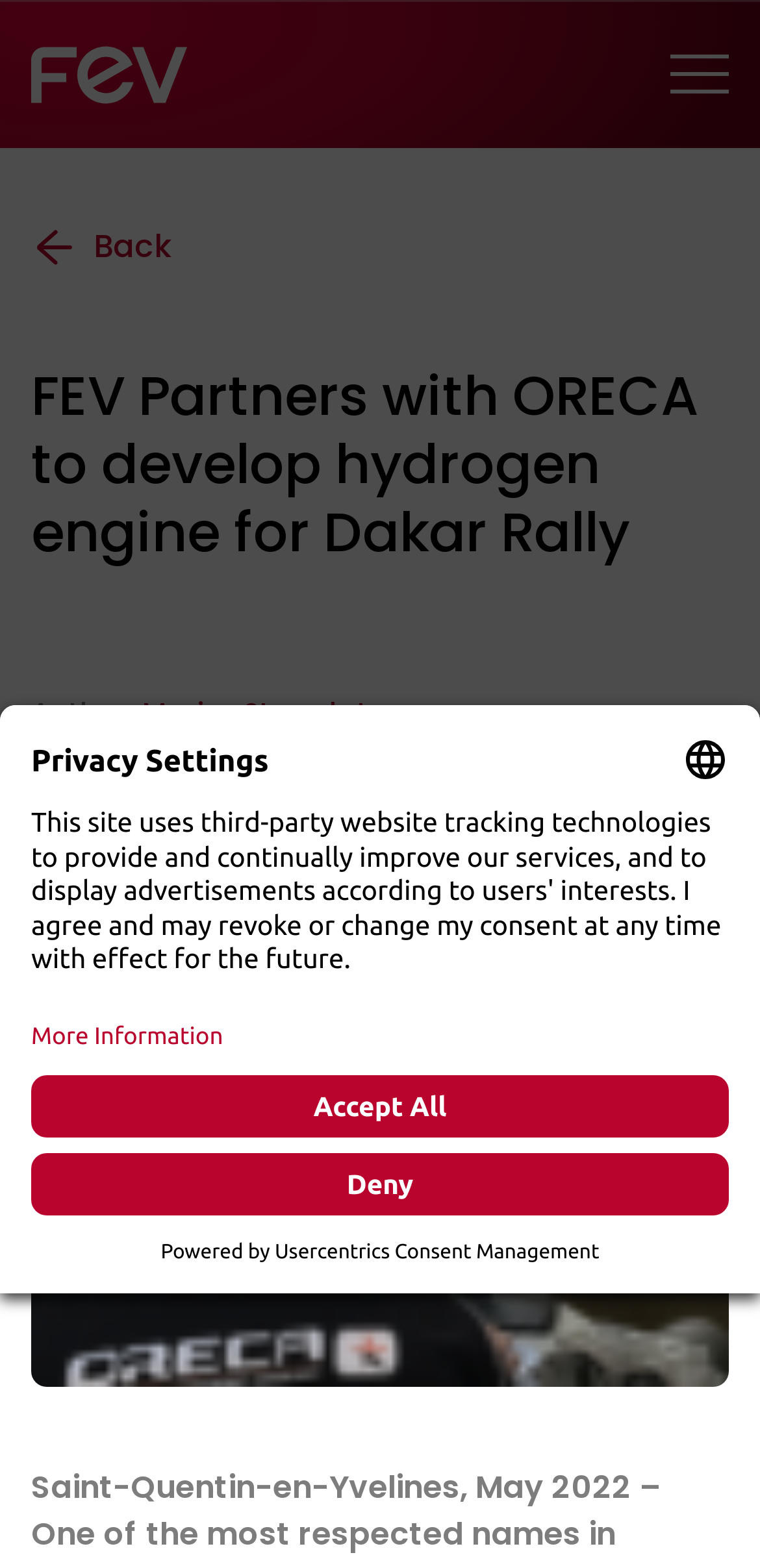Please specify the bounding box coordinates of the area that should be clicked to accomplish the following instruction: "Go to the home page". The coordinates should consist of four float numbers between 0 and 1, i.e., [left, top, right, bottom].

[0.041, 0.02, 0.246, 0.076]